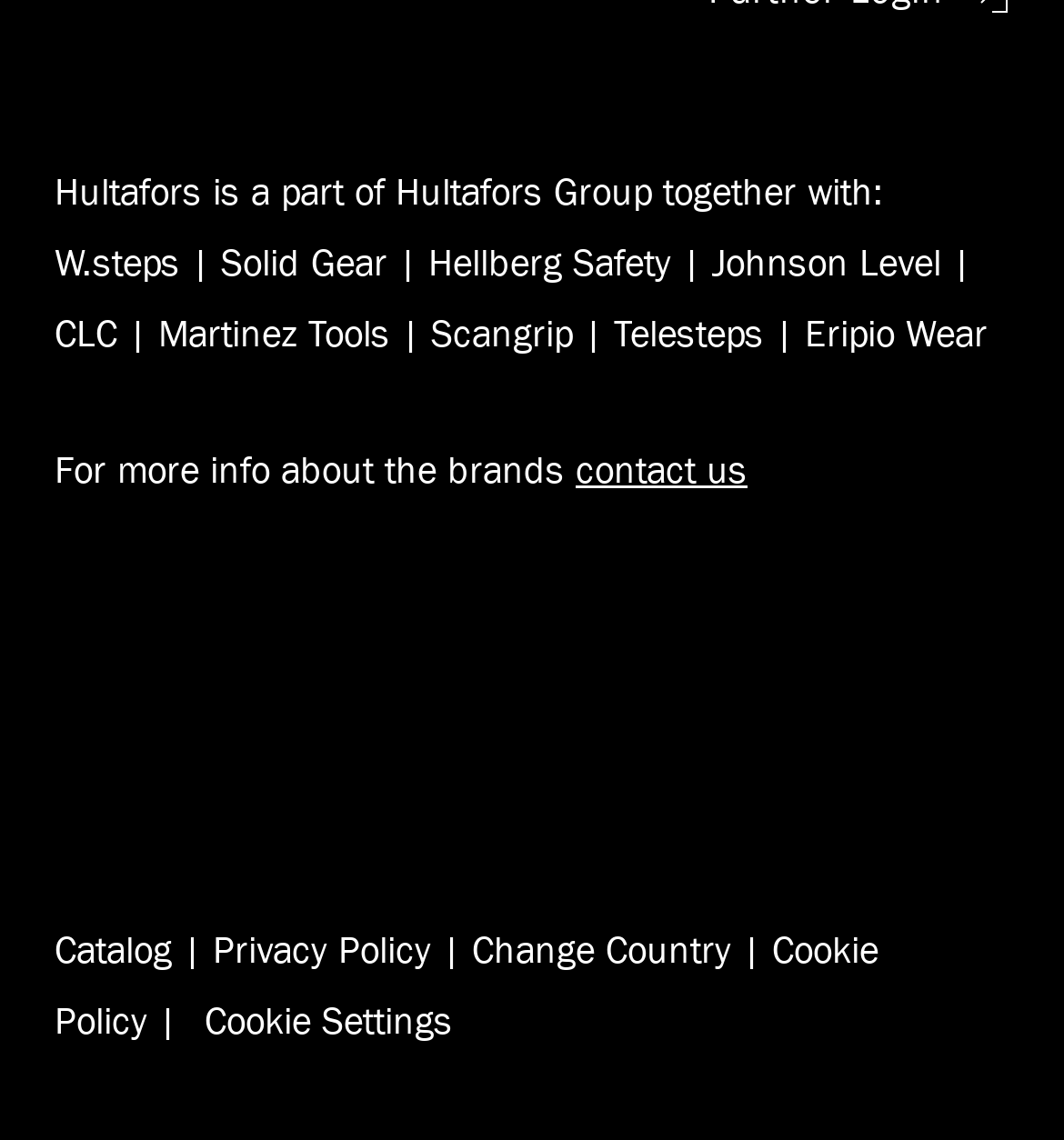Provide a thorough and detailed response to the question by examining the image: 
What is the purpose of the 'contact us' link?

The 'contact us' link is placed next to the text 'For more info about the brands', suggesting that users can click on the link to get more information about the brands listed on the webpage.